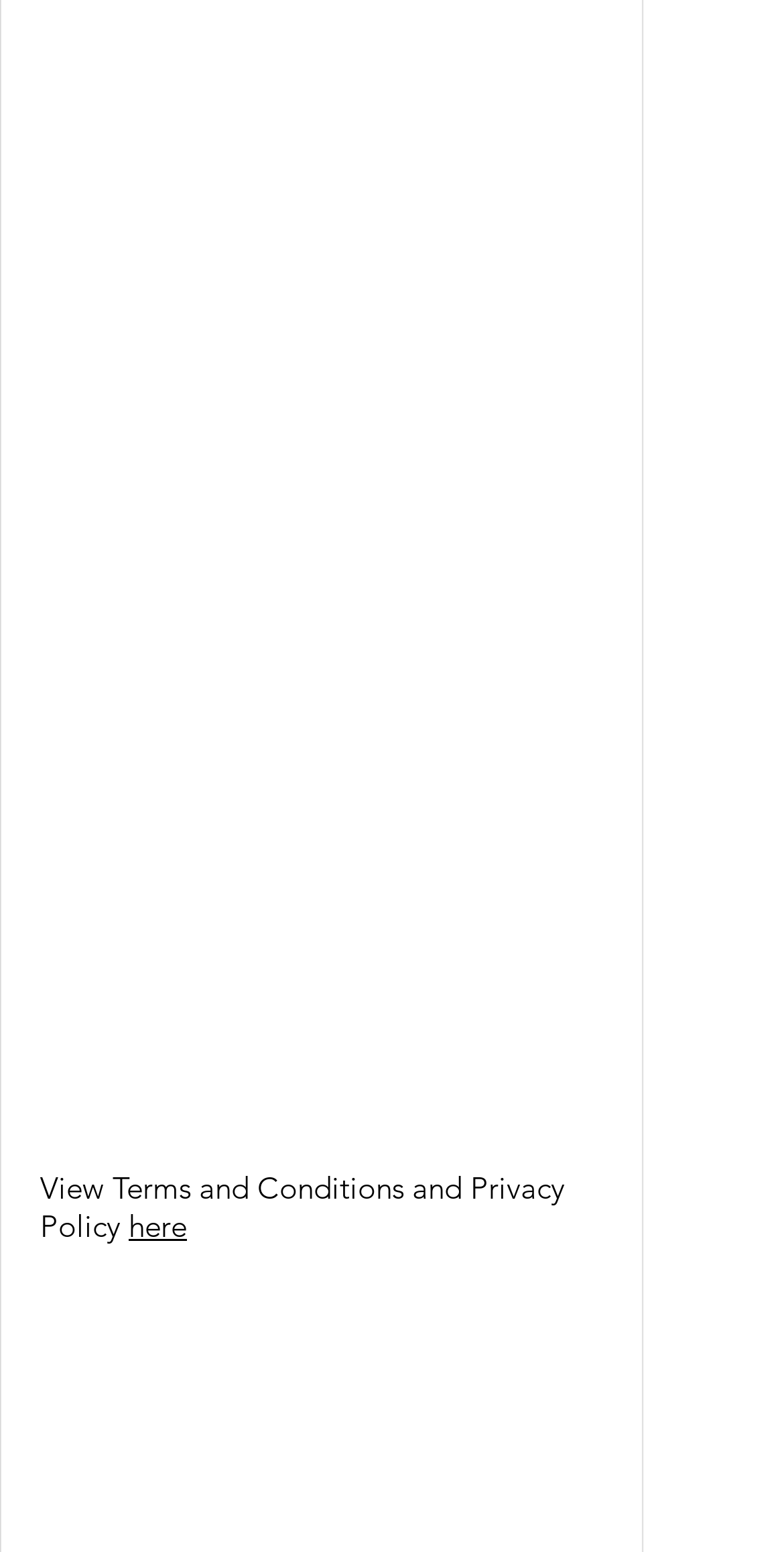Bounding box coordinates should be provided in the format (top-left x, top-left y, bottom-right x, bottom-right y) with all values between 0 and 1. Identify the bounding box for this UI element: name="email" placeholder="Email"

[0.051, 0.268, 0.769, 0.313]